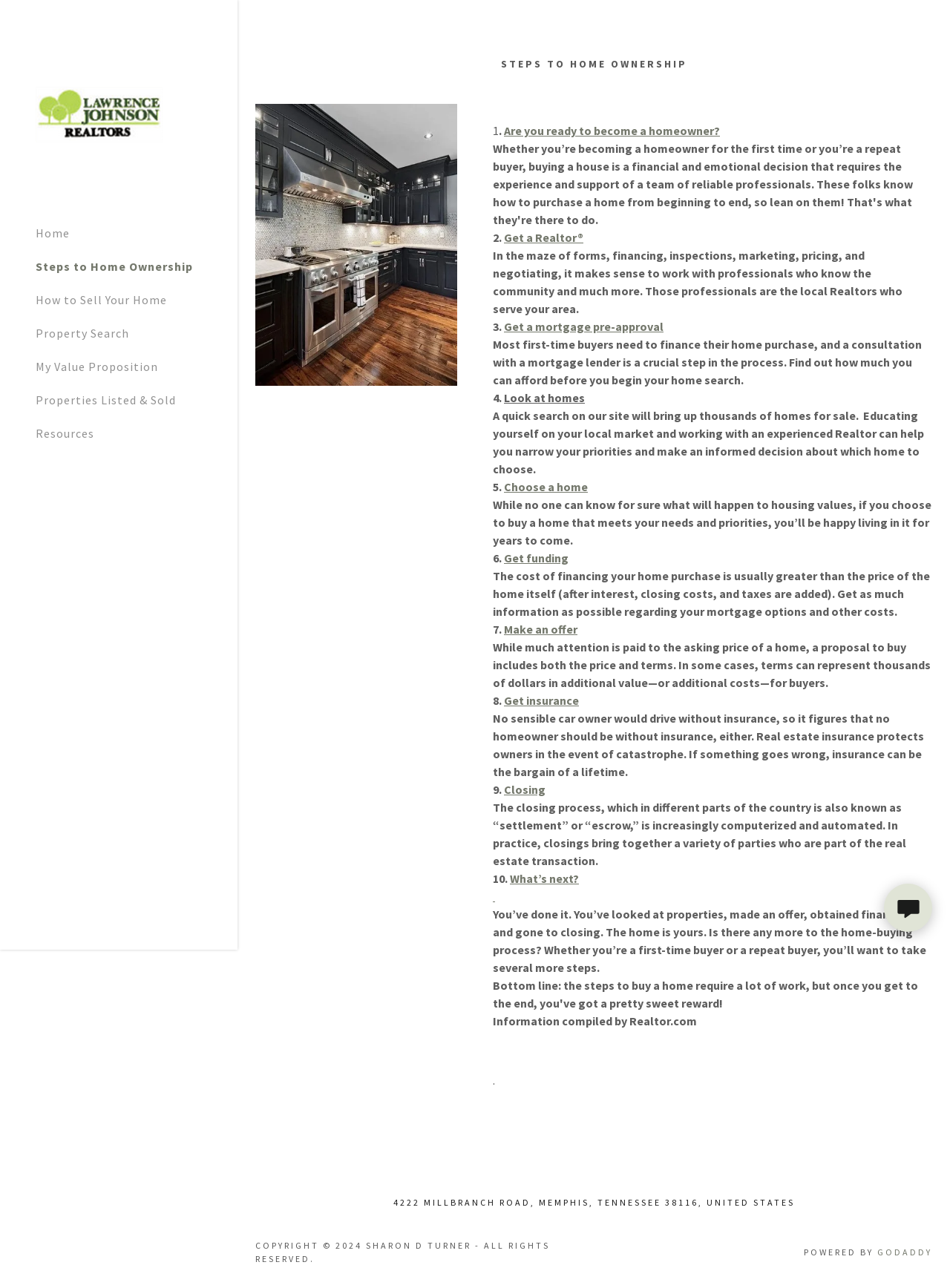Determine the heading of the webpage and extract its text content.

STEPS TO HOME OWNERSHIP